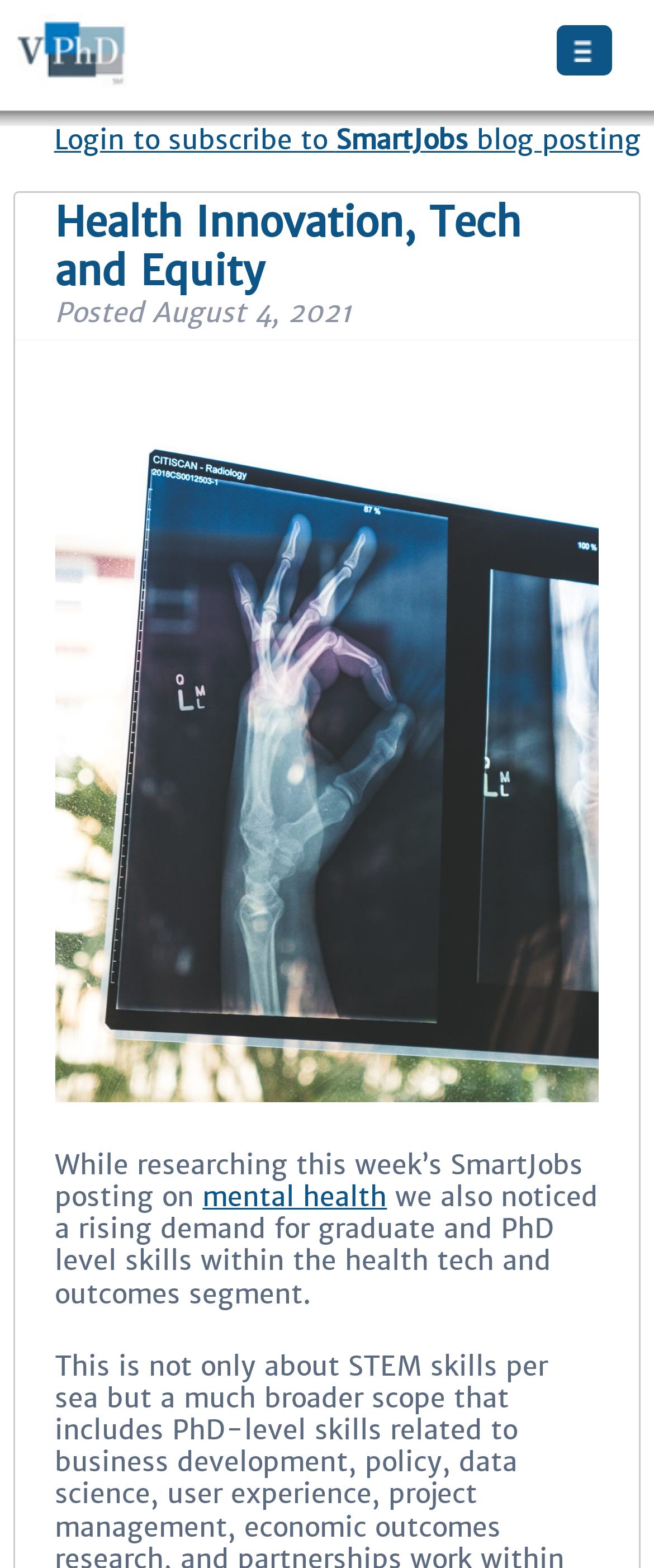Provide the bounding box coordinates of the HTML element this sentence describes: "mental health". The bounding box coordinates consist of four float numbers between 0 and 1, i.e., [left, top, right, bottom].

[0.31, 0.754, 0.592, 0.773]